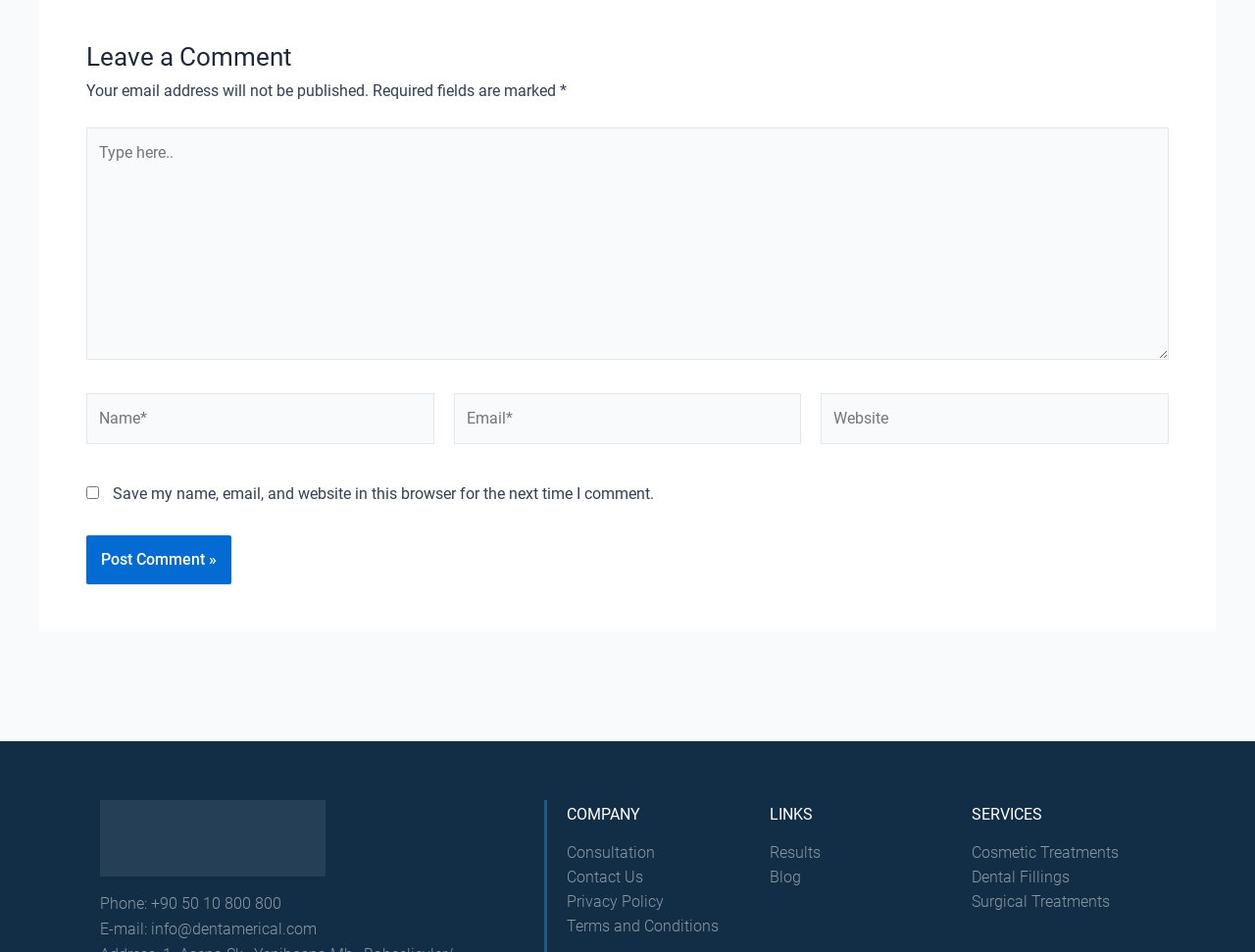Identify the bounding box coordinates of the clickable region required to complete the instruction: "Type your message". The coordinates should be given as four float numbers within the range of 0 and 1, i.e., [left, top, right, bottom].

[0.069, 0.134, 0.931, 0.378]